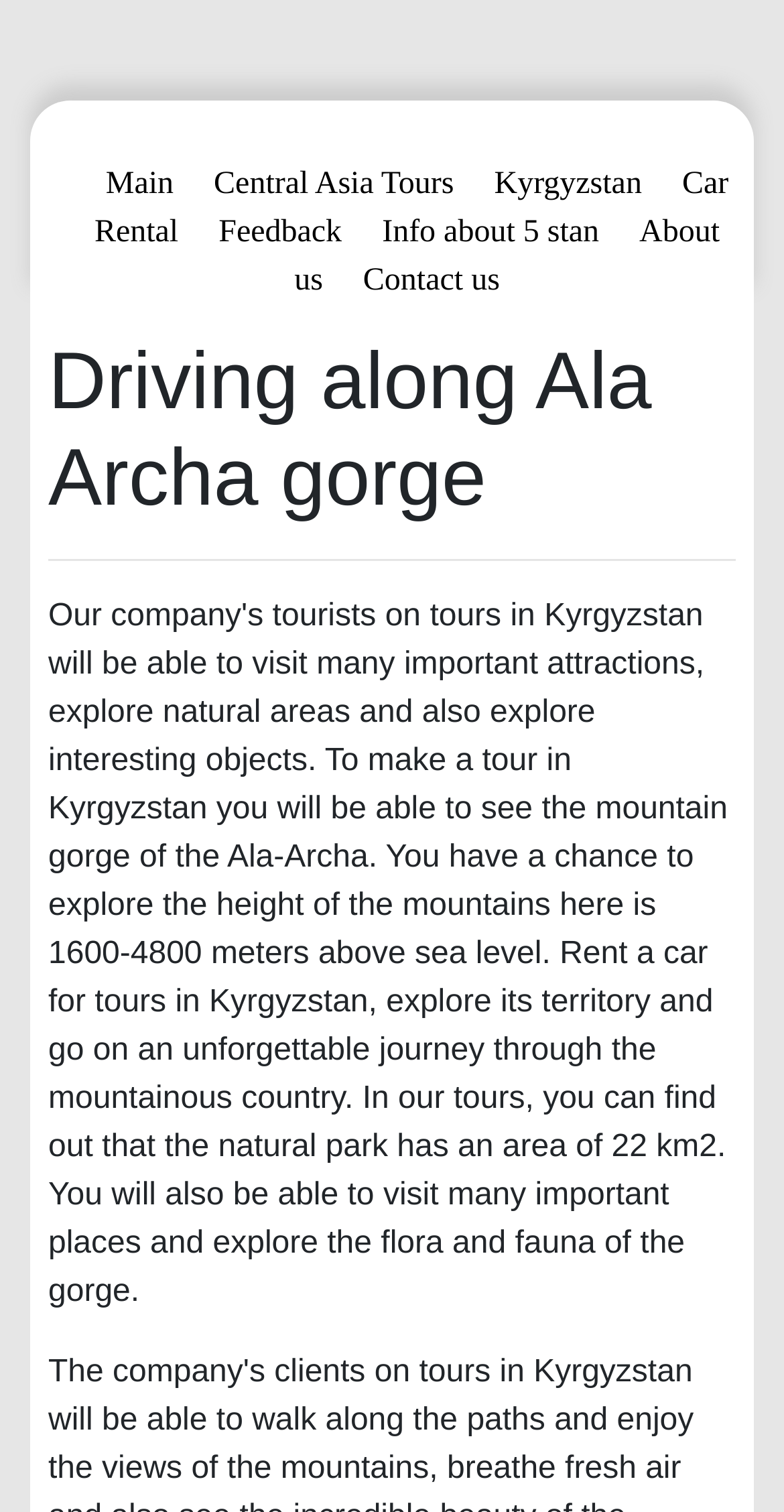Please determine the main heading text of this webpage.

Driving along Ala Archa gorge